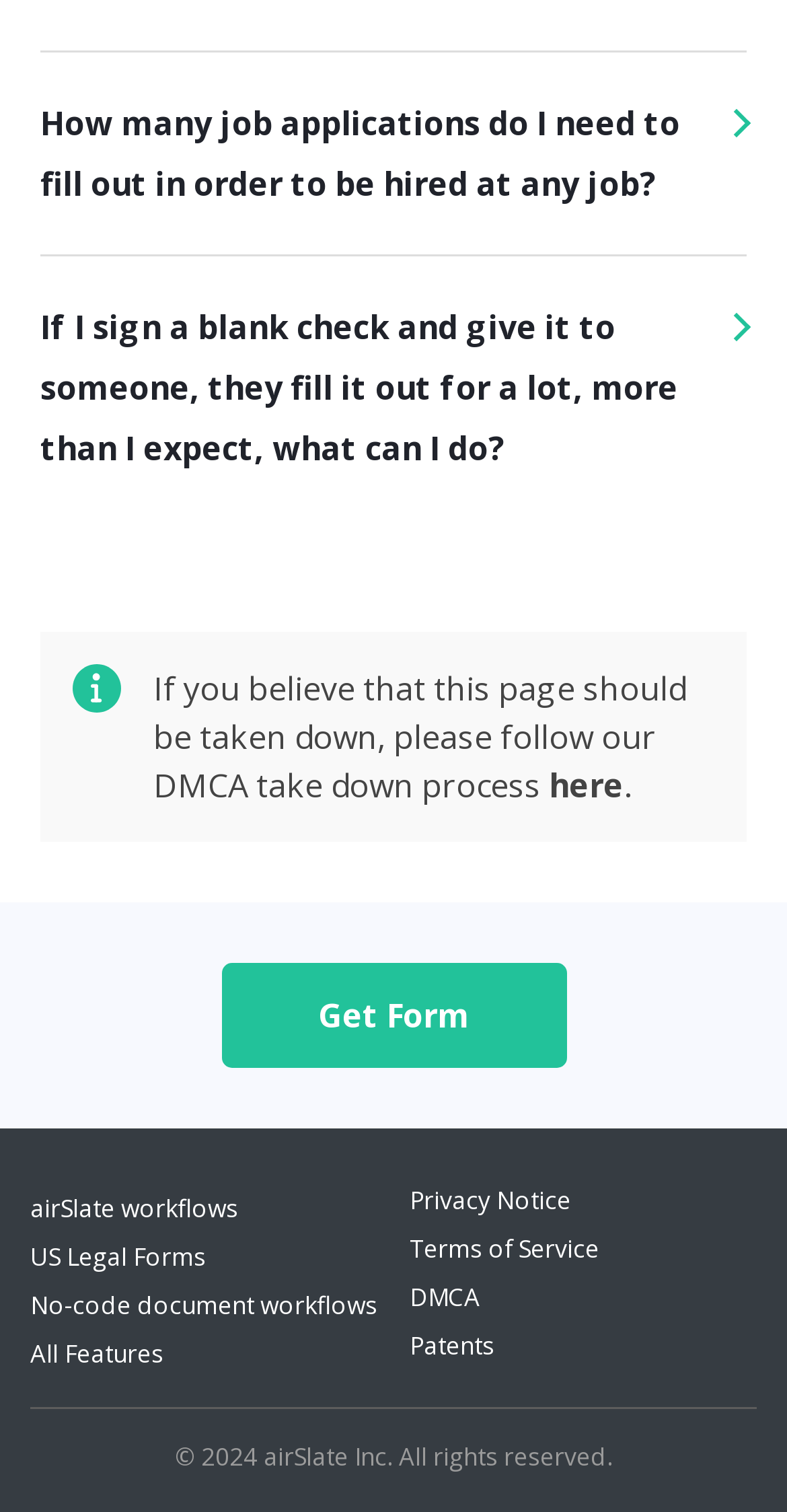What is the purpose of the 'Get Form' button?
Using the image, respond with a single word or phrase.

To retrieve a form